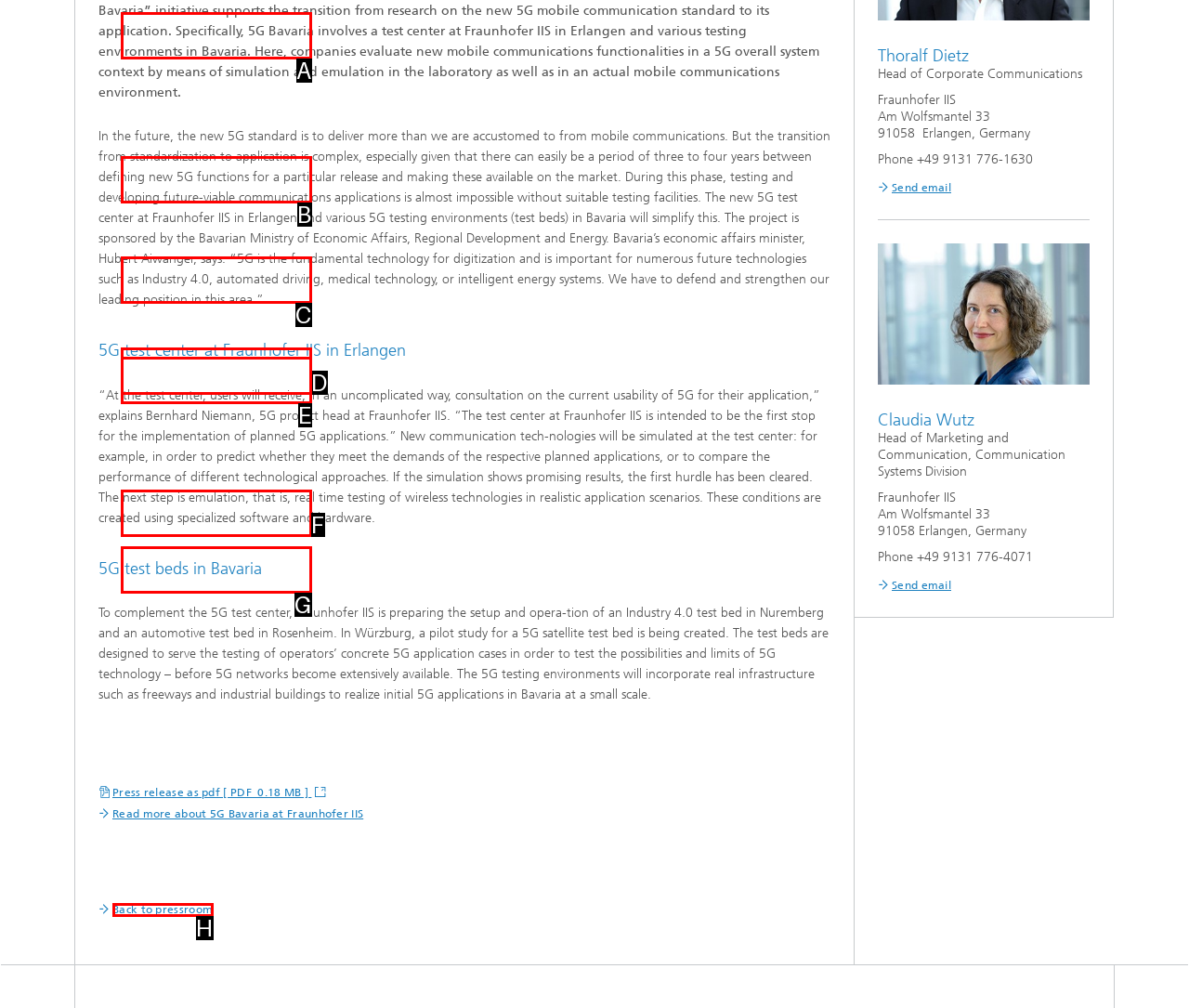Tell me which option best matches the description: eResourcing
Answer with the option's letter from the given choices directly.

A